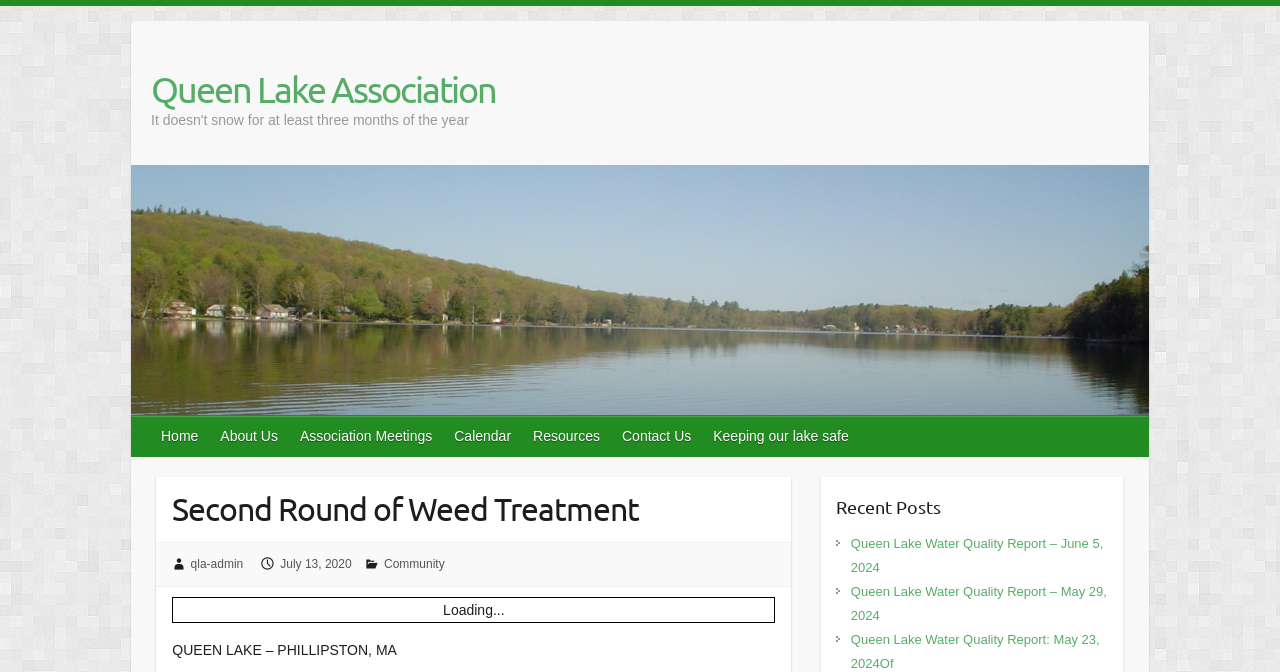What is the name of the lake?
Respond with a short answer, either a single word or a phrase, based on the image.

Queen Lake